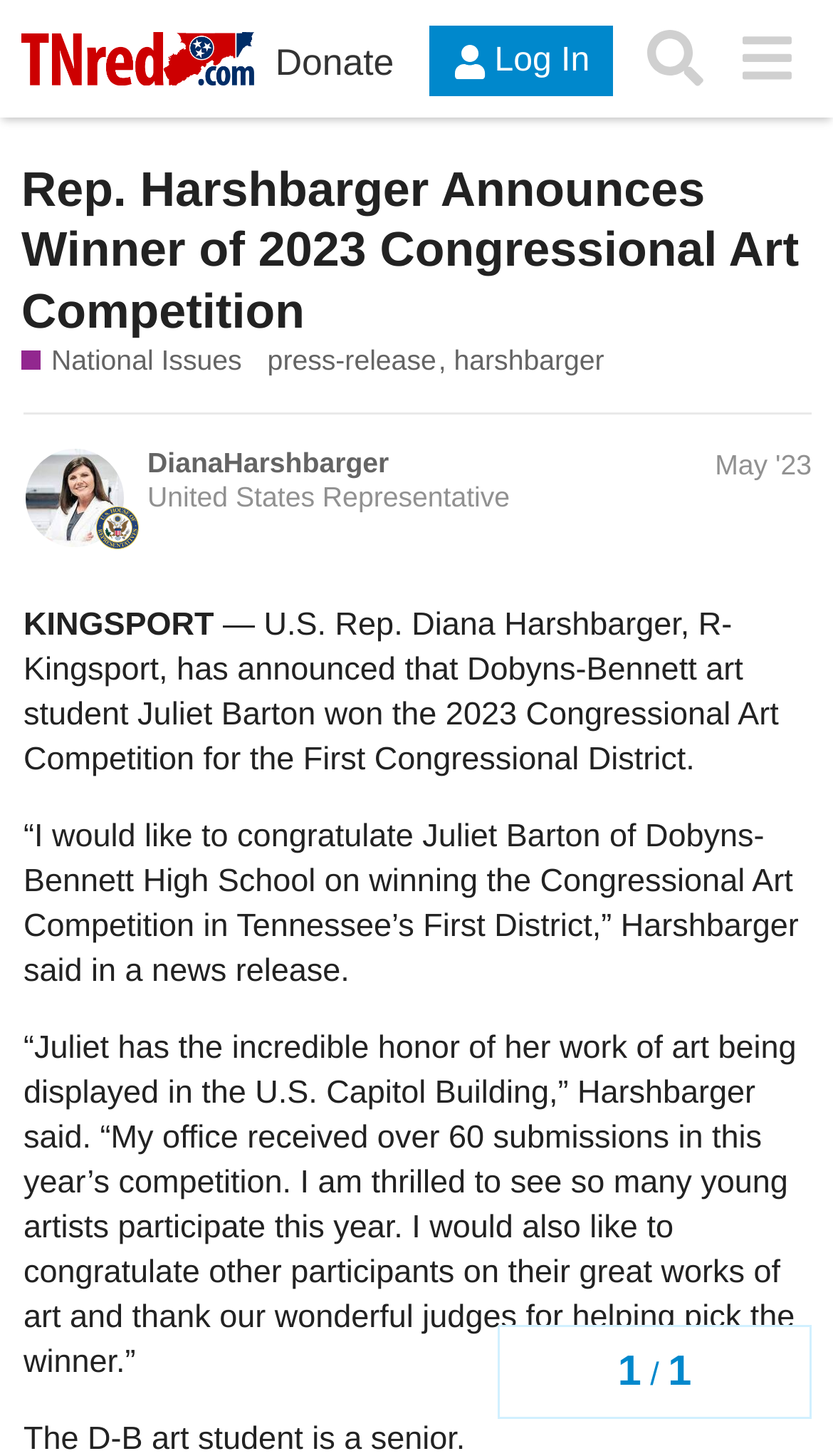Identify the bounding box coordinates of the clickable section necessary to follow the following instruction: "Click the 'Log In' button". The coordinates should be presented as four float numbers from 0 to 1, i.e., [left, top, right, bottom].

[0.516, 0.018, 0.736, 0.067]